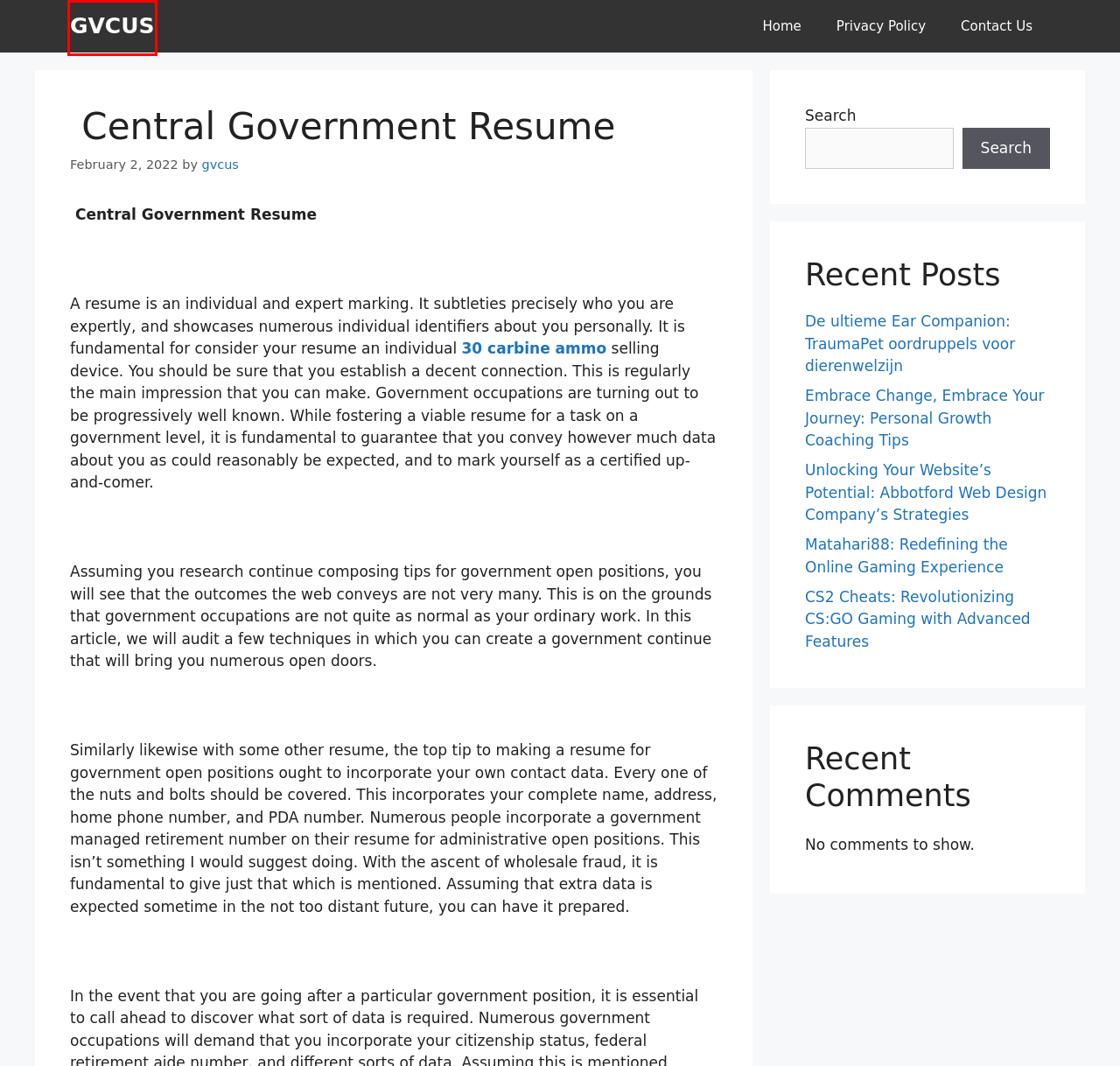You are given a screenshot depicting a webpage with a red bounding box around a UI element. Select the description that best corresponds to the new webpage after clicking the selected element. Here are the choices:
A. Matahari88: Redefining the Online Gaming Experience - GVCUS
B. 30 CARBINE AMMO FOR SALE IN STOCK - TACTICOOLAMMOSHOP
C. Embrace Change, Embrace Your Journey: Personal Growth Coaching Tips - GVCUS
D. Wellbeing Training in Construction Site - GVCUS
E. gvcus, Author at GVCUS
F. CS2 Cheats: Revolutionizing CS:GO Gaming with Advanced Features - GVCUS
G. GVCUS - My WordPress Blog
H. Privacy Policy - GVCUS

G